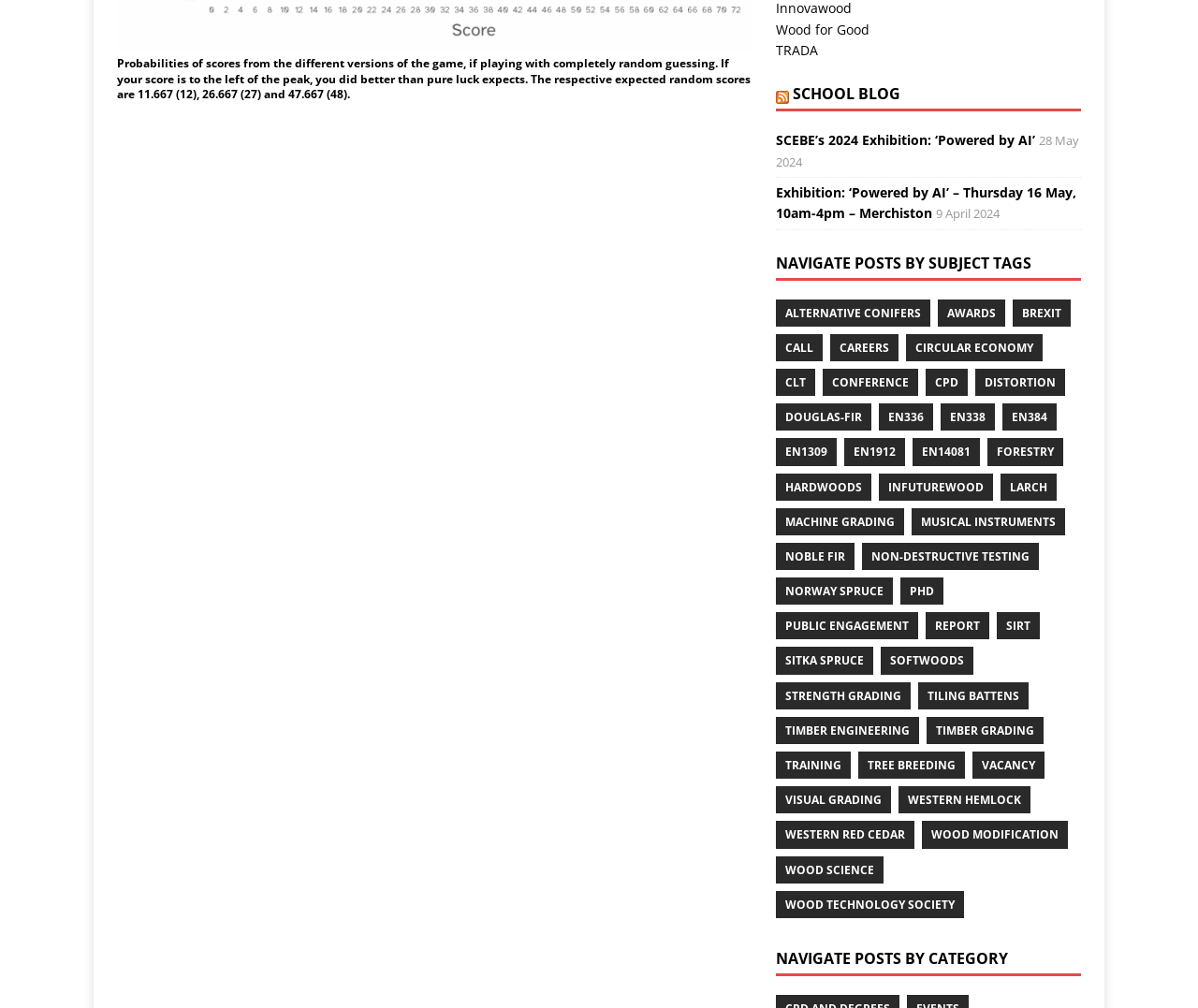What is the title of the exhibition mentioned on the webpage?
Please utilize the information in the image to give a detailed response to the question.

The question is asking for the title of the exhibition mentioned on the webpage. By examining the links and static text elements, we can find the exhibition title 'Powered by AI'.